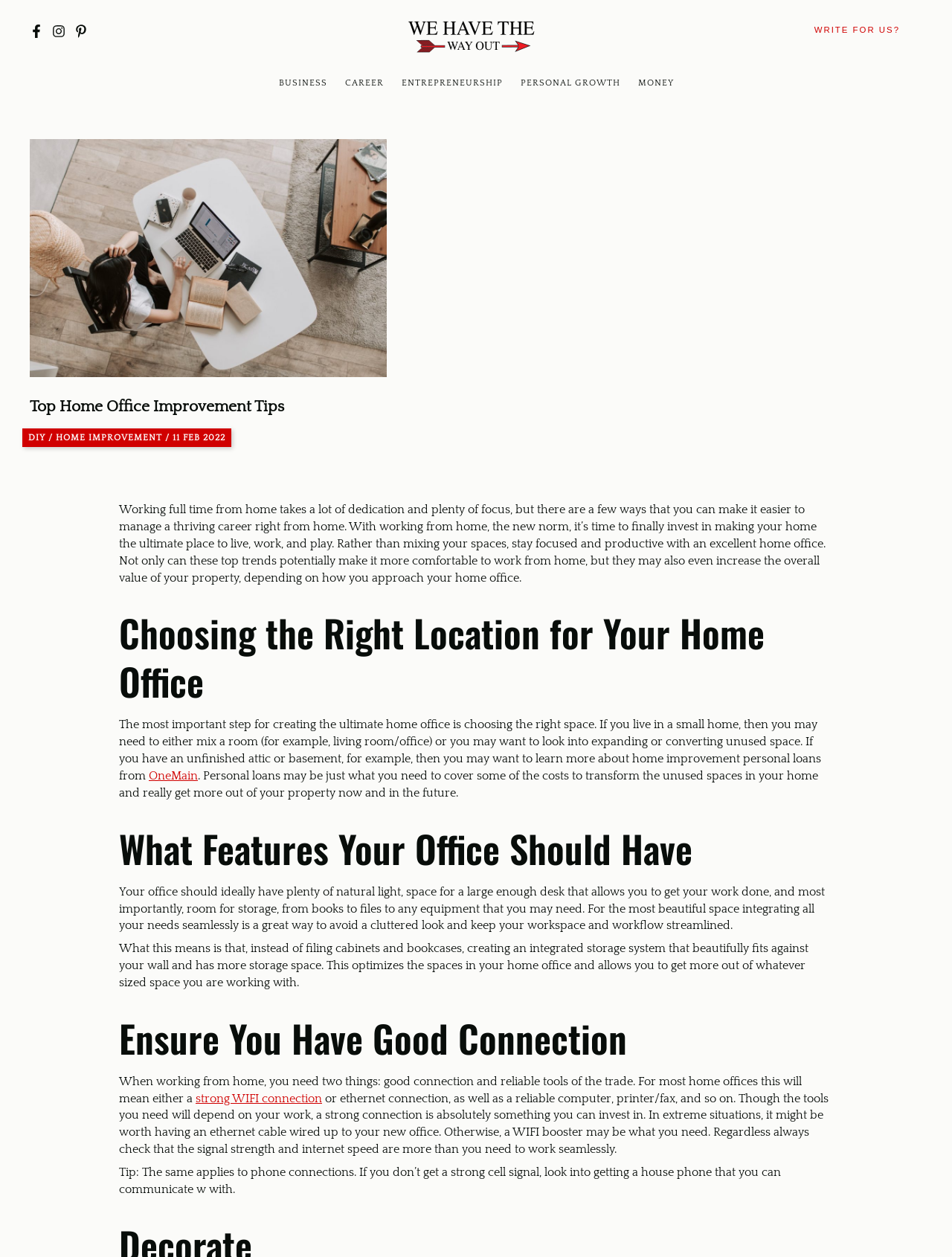Identify the bounding box coordinates for the element you need to click to achieve the following task: "Visit WRITE FOR US page". Provide the bounding box coordinates as four float numbers between 0 and 1, in the form [left, top, right, bottom].

[0.832, 0.016, 0.969, 0.032]